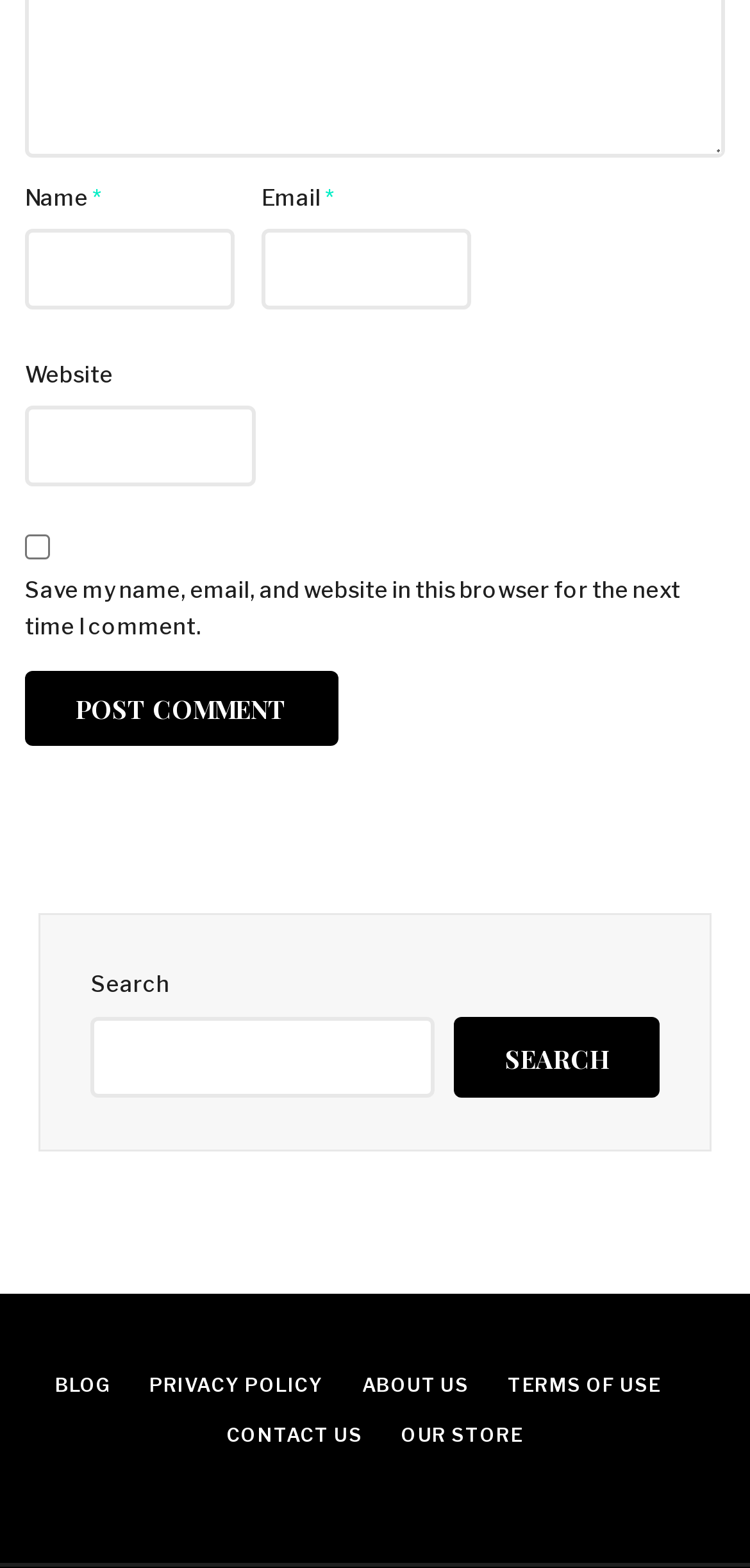Look at the image and answer the question in detail:
What is the function of the button at the bottom of the comment section?

The button is located at the bottom of the comment section and has a label 'Post Comment', suggesting that its function is to submit the user's comment.